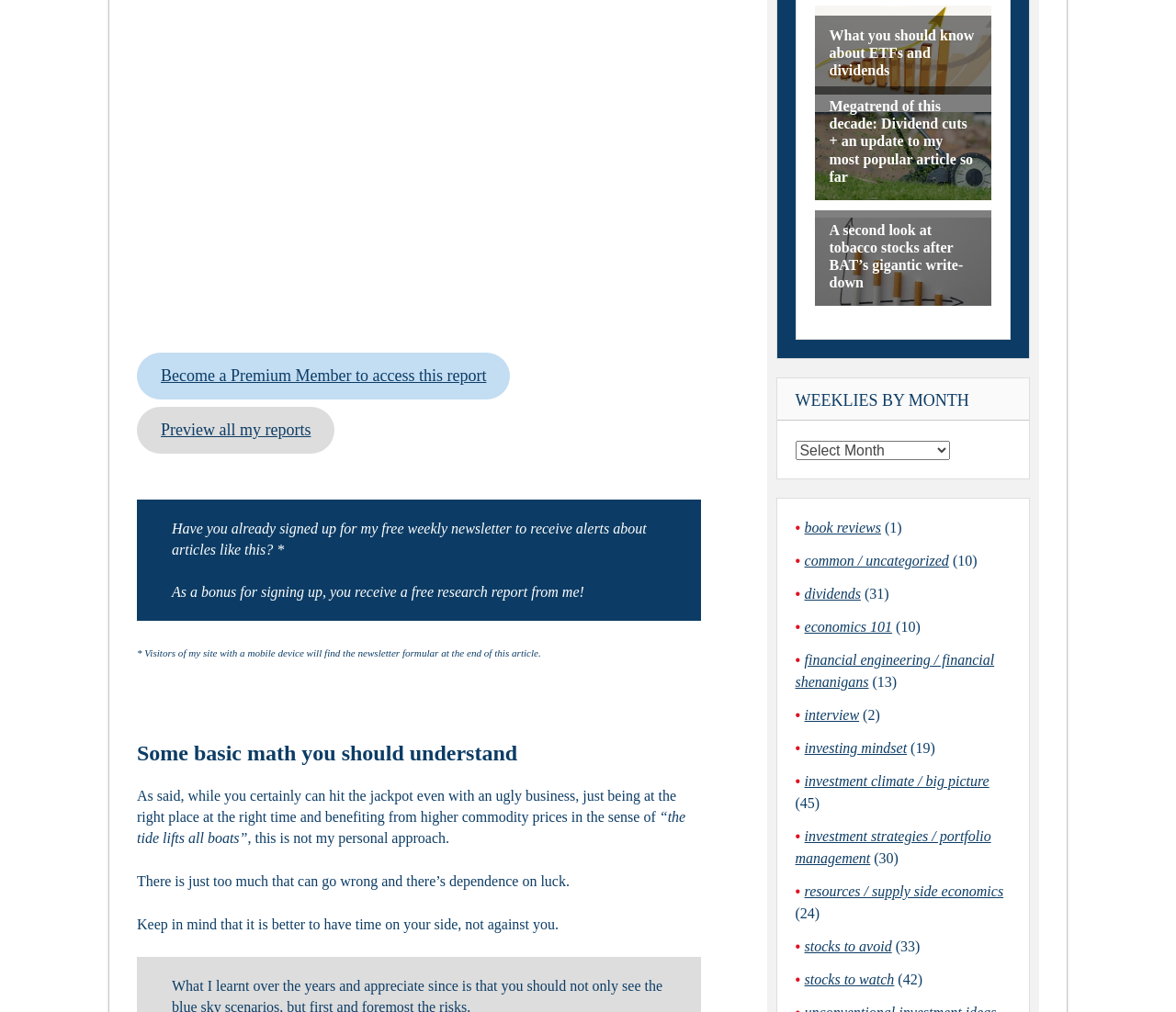Indicate the bounding box coordinates of the clickable region to achieve the following instruction: "Select an option from 'Weeklies by month' combobox."

[0.676, 0.436, 0.807, 0.455]